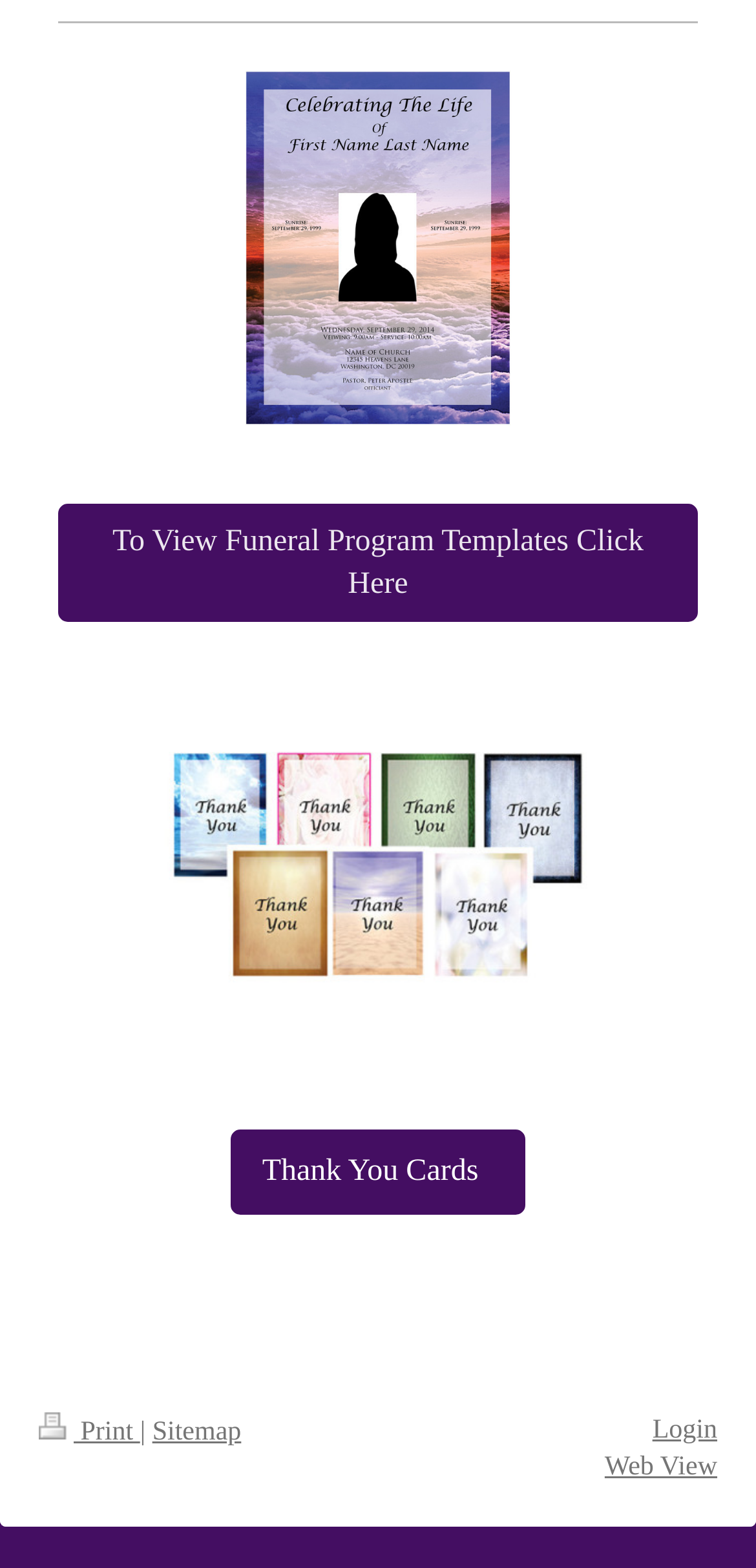Please answer the following question using a single word or phrase: What is the purpose of the image at the top of the webpage?

Decoration or branding